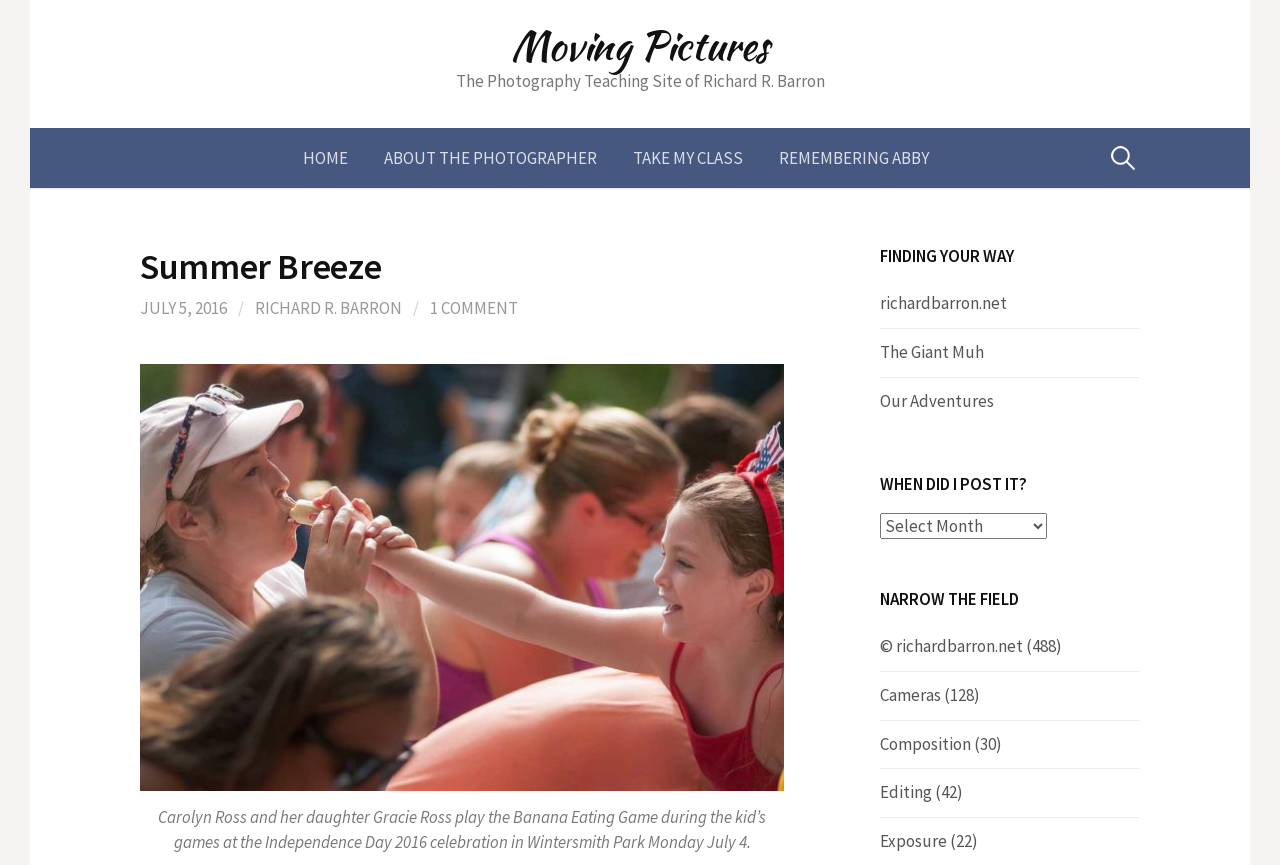Pinpoint the bounding box coordinates of the area that should be clicked to complete the following instruction: "Search for something". The coordinates must be given as four float numbers between 0 and 1, i.e., [left, top, right, bottom].

[0.864, 0.161, 0.891, 0.203]